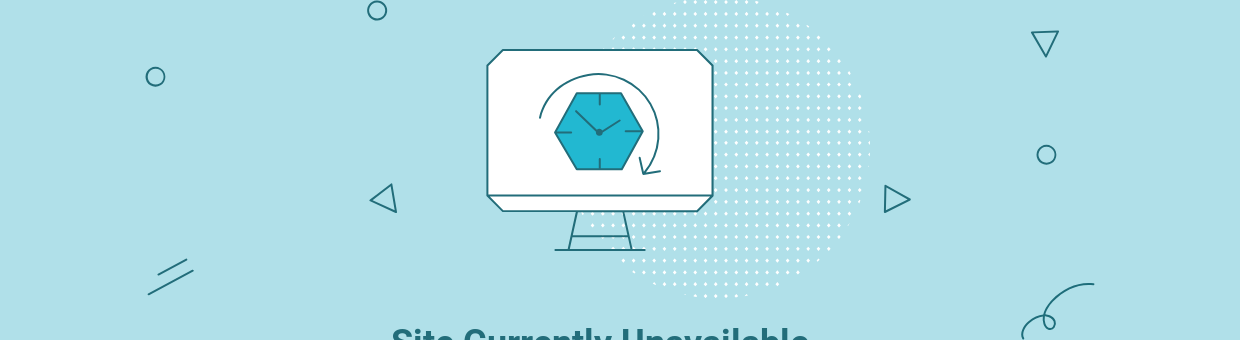Explain the image in a detailed and thorough manner.

The image features a light blue backdrop adorned with abstract shapes and patterns, including dots and triangles. Central to the design is a stylized computer monitor displaying a geometric, turquoise icon resembling a hexagon with a clock symbol overlay. Below the monitor, the phrase "Site Currently Unavailable" is prominently displayed in a bold, dark font. This imagery conveys a modern and clean aesthetic, effectively communicating a message of unavailability, often seen on web pages experiencing downtime or undergoing maintenance.